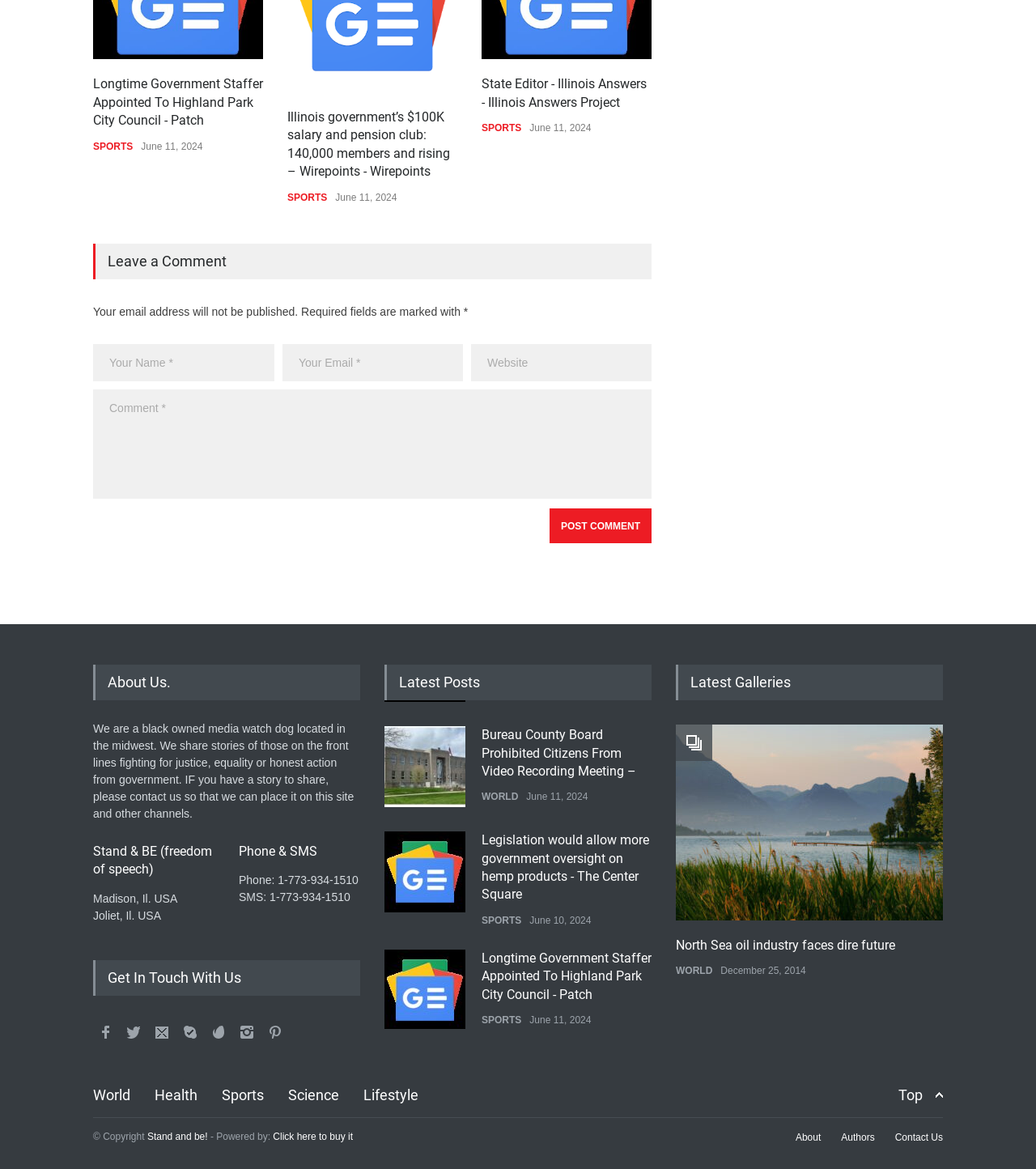Bounding box coordinates should be provided in the format (top-left x, top-left y, bottom-right x, bottom-right y) with all values between 0 and 1. Identify the bounding box for this UI element: name="submit" value="POST COMMENT"

[0.53, 0.435, 0.629, 0.465]